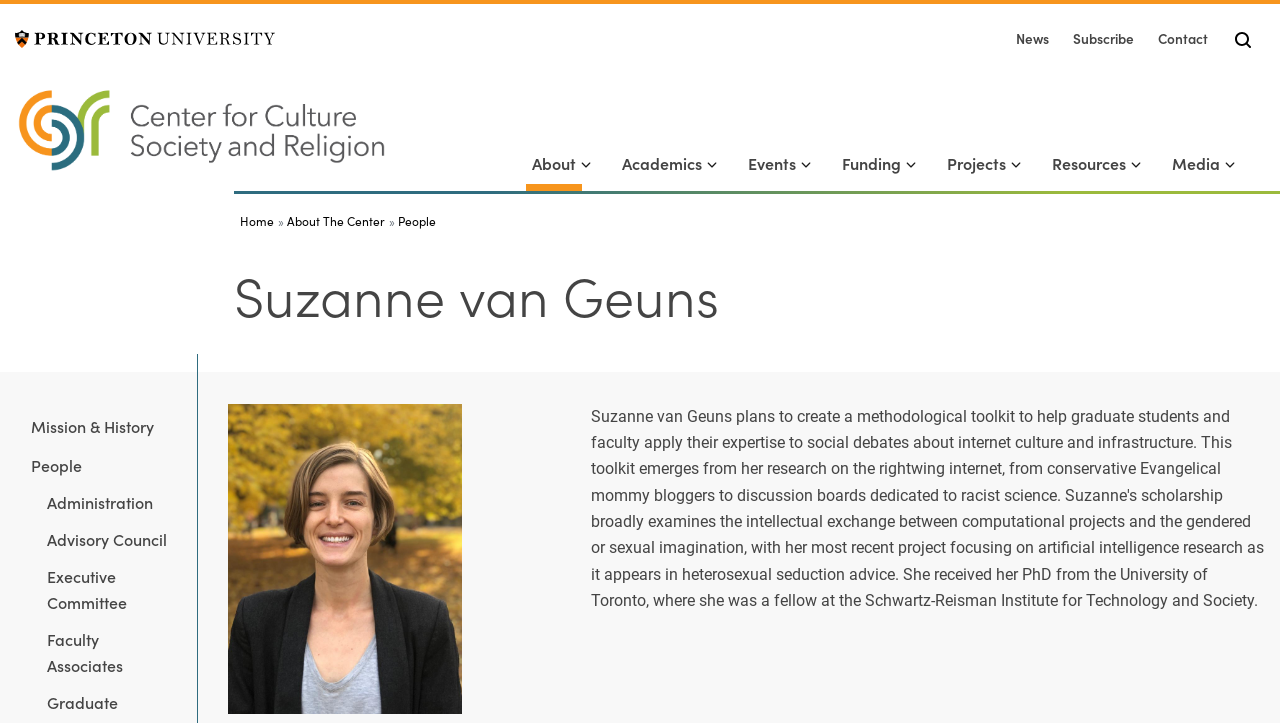Please identify the coordinates of the bounding box for the clickable region that will accomplish this instruction: "Open the About submenu".

[0.45, 0.191, 0.466, 0.265]